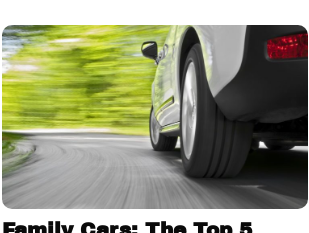Elaborate on the various elements present in the image.

The image features a dynamic scene of a car navigating a winding road, capturing the essence of travel and adventure. The vehicle, shown in a rear side view, is in motion, with the blurred background of lush green foliage emphasizing speed and agility. This visual perfectly complements the accompanying article titled "Family Cars: The Top 5 Safest Cars to Drive," which likely discusses essential considerations for families seeking reliable and secure vehicles. The focus on family-oriented safety and performance makes this image a compelling representation of the article's theme, inviting readers to explore their options for safe and efficient family transportation.